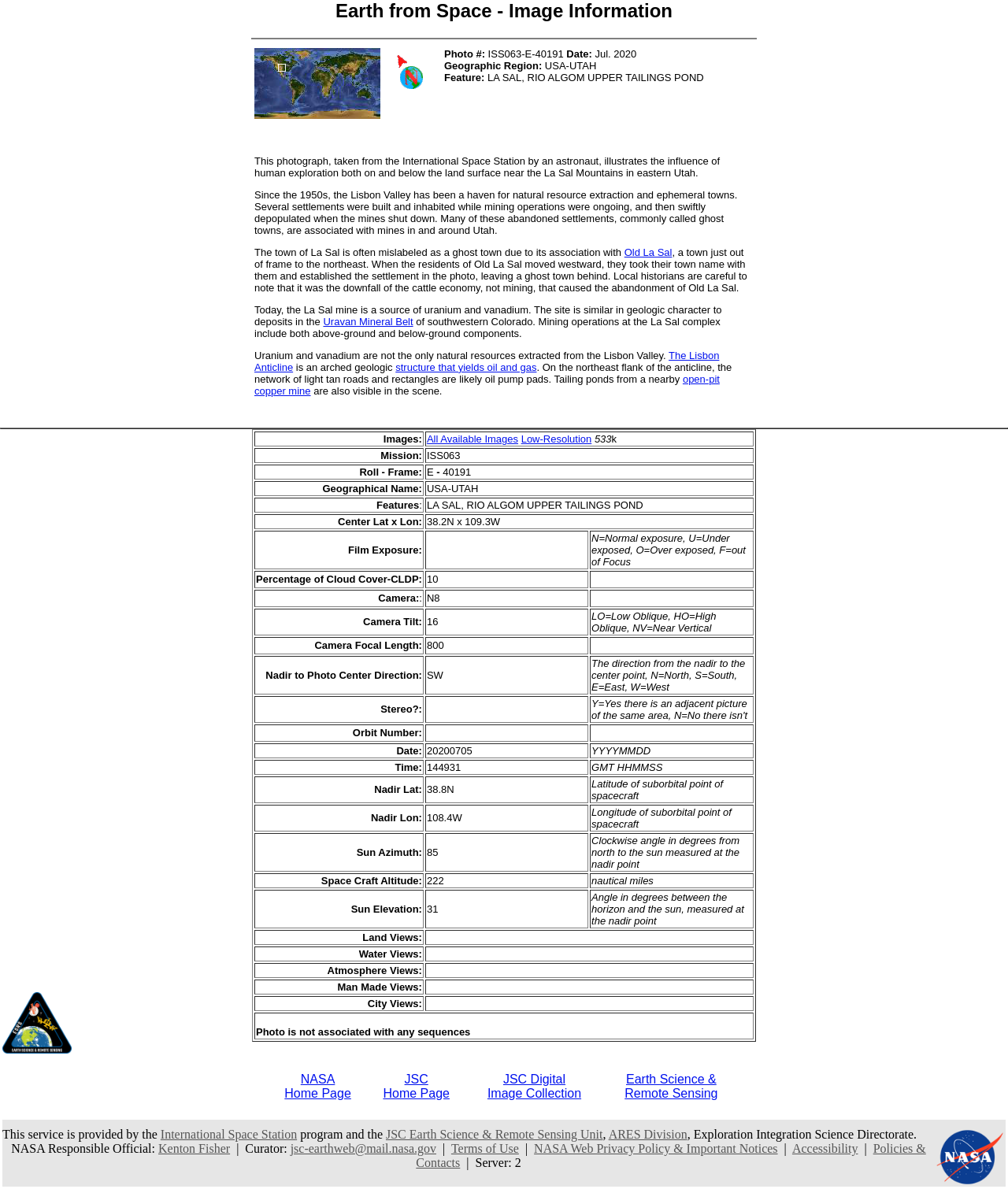What is the feature shown in the photo?
Please answer the question with as much detail as possible using the screenshot.

The feature shown in the photo is mentioned in the table as 'Feature:' which is 'LA SAL, RIO ALGOM UPPER TAILINGS POND'.